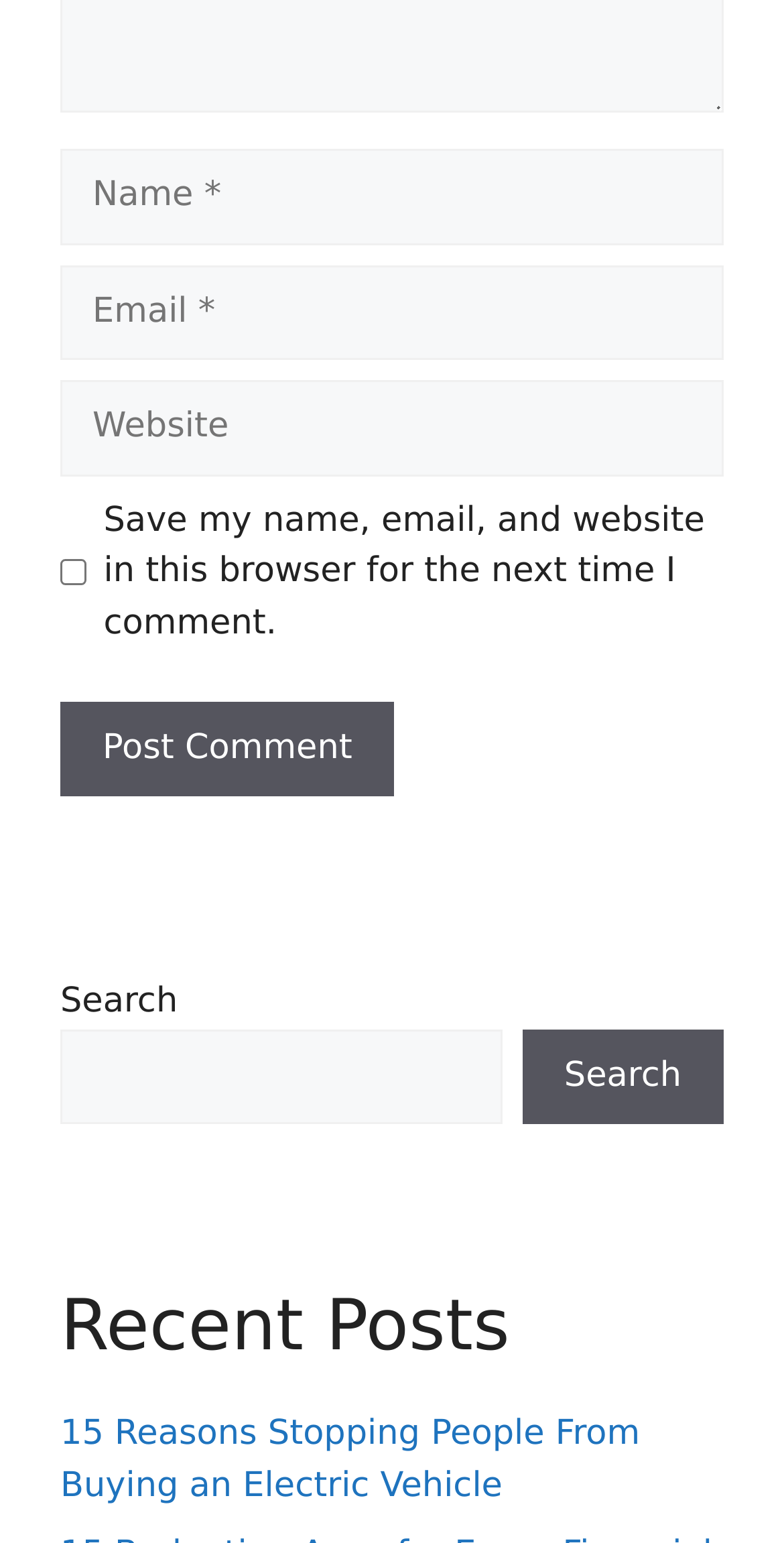Give a short answer to this question using one word or a phrase:
What is the purpose of the checkbox?

Save comment info